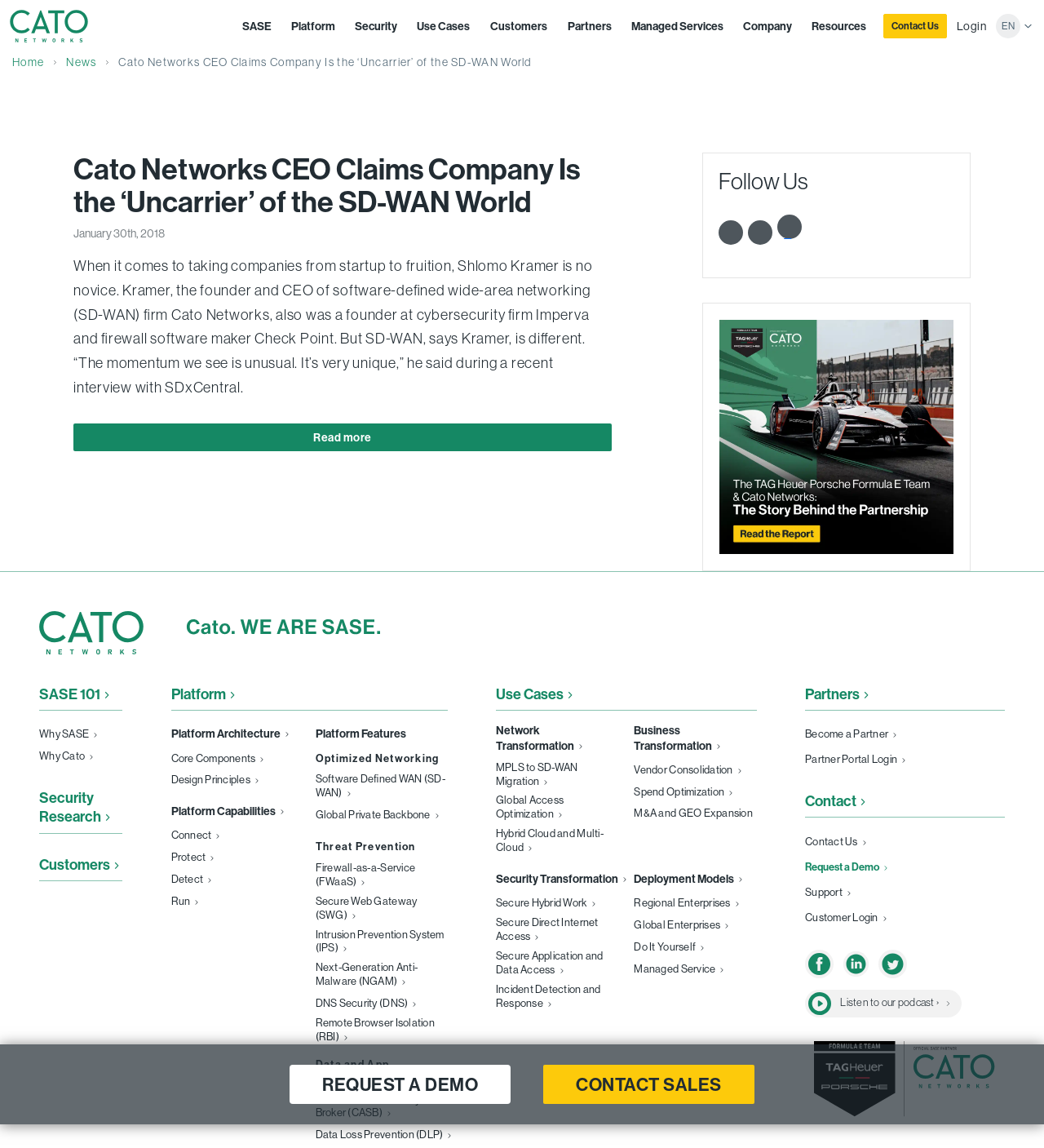Calculate the bounding box coordinates of the UI element given the description: "Customers".

[0.038, 0.743, 0.117, 0.768]